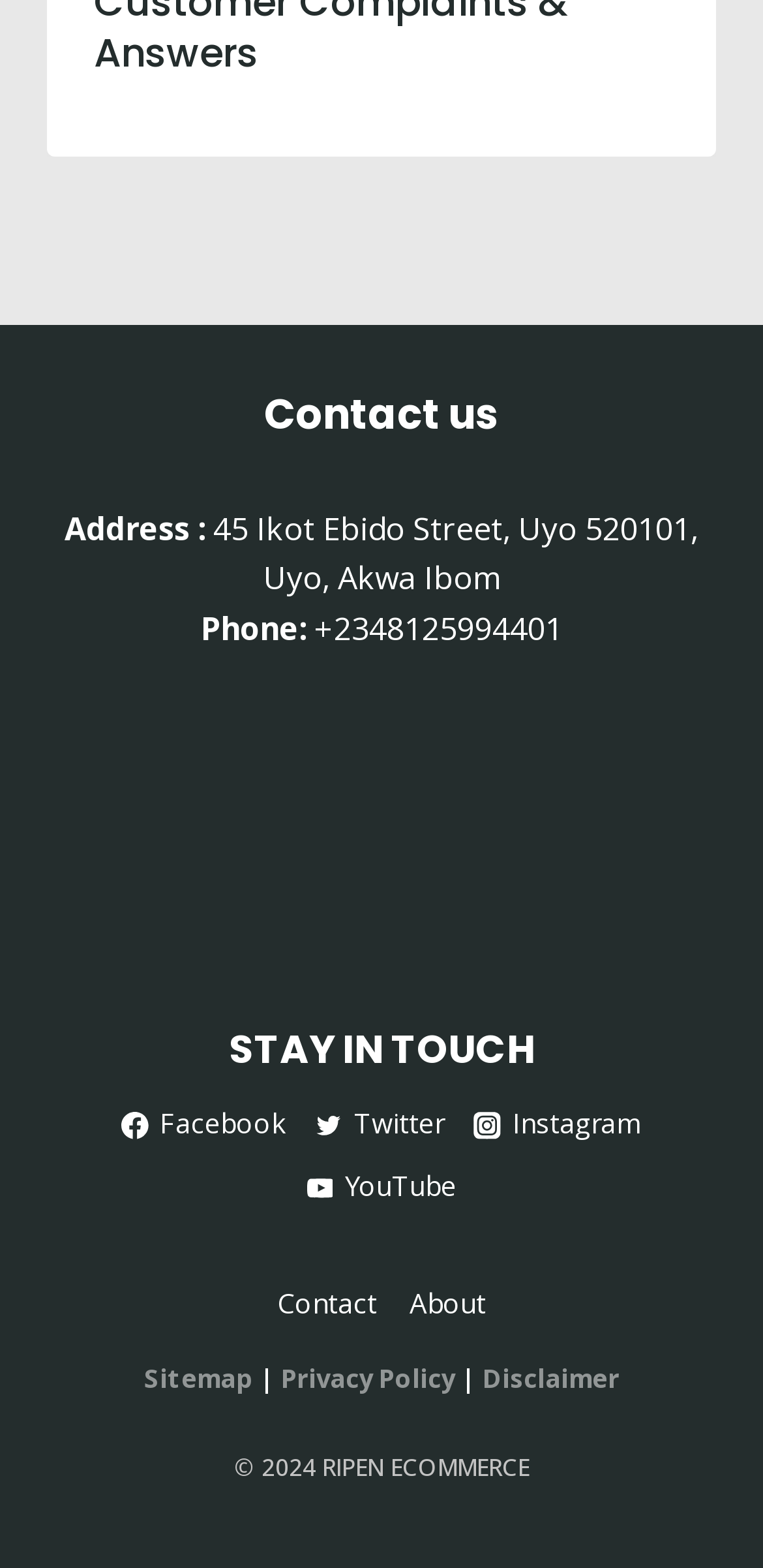Identify the bounding box coordinates of the region that needs to be clicked to carry out this instruction: "Click on Contact link". Provide these coordinates as four float numbers ranging from 0 to 1, i.e., [left, top, right, bottom].

[0.342, 0.812, 0.515, 0.851]